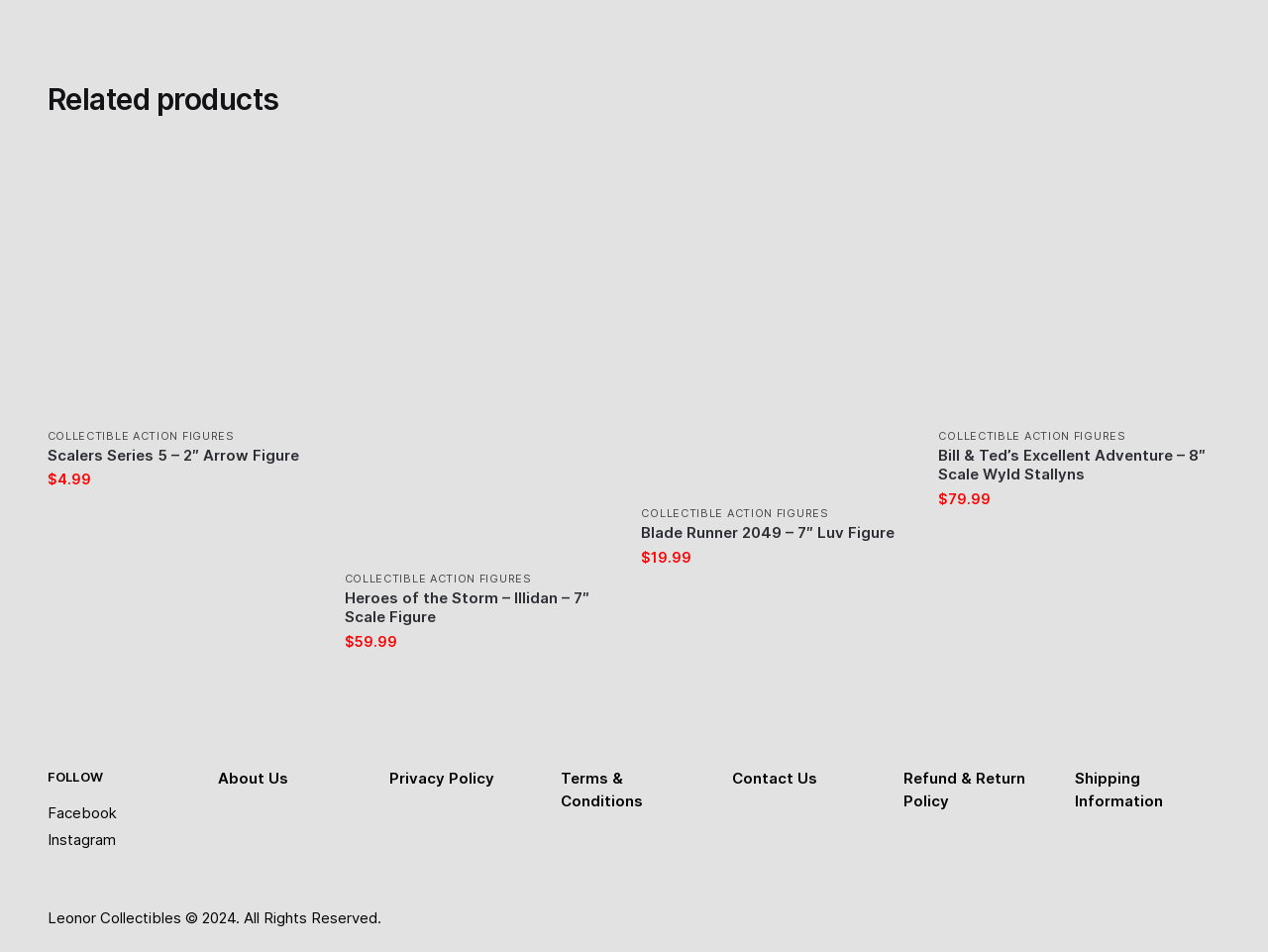Are there any collectible action figures?
Please provide a comprehensive answer to the question based on the webpage screenshot.

I can see multiple links with text 'COLLECTIBLE ACTION FIGURES' and figure names, indicating that the webpage is showcasing collectible action figures.